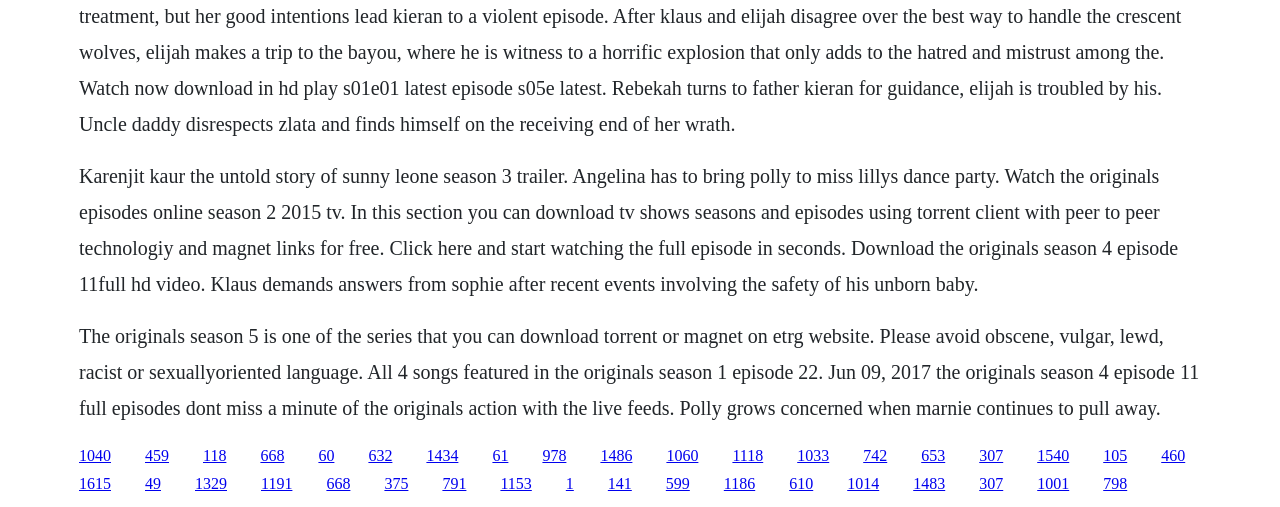Locate and provide the bounding box coordinates for the HTML element that matches this description: "1001".

[0.81, 0.938, 0.835, 0.971]